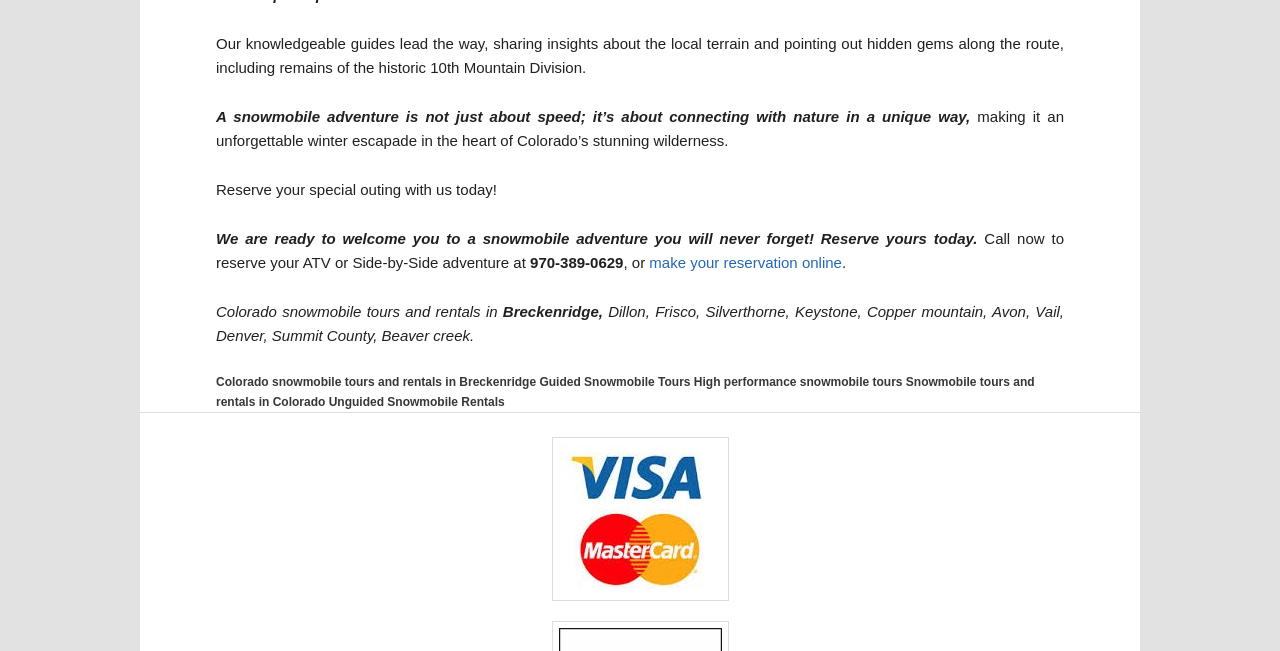How can I make a reservation?
Please provide a single word or phrase as your answer based on the image.

Call or make online